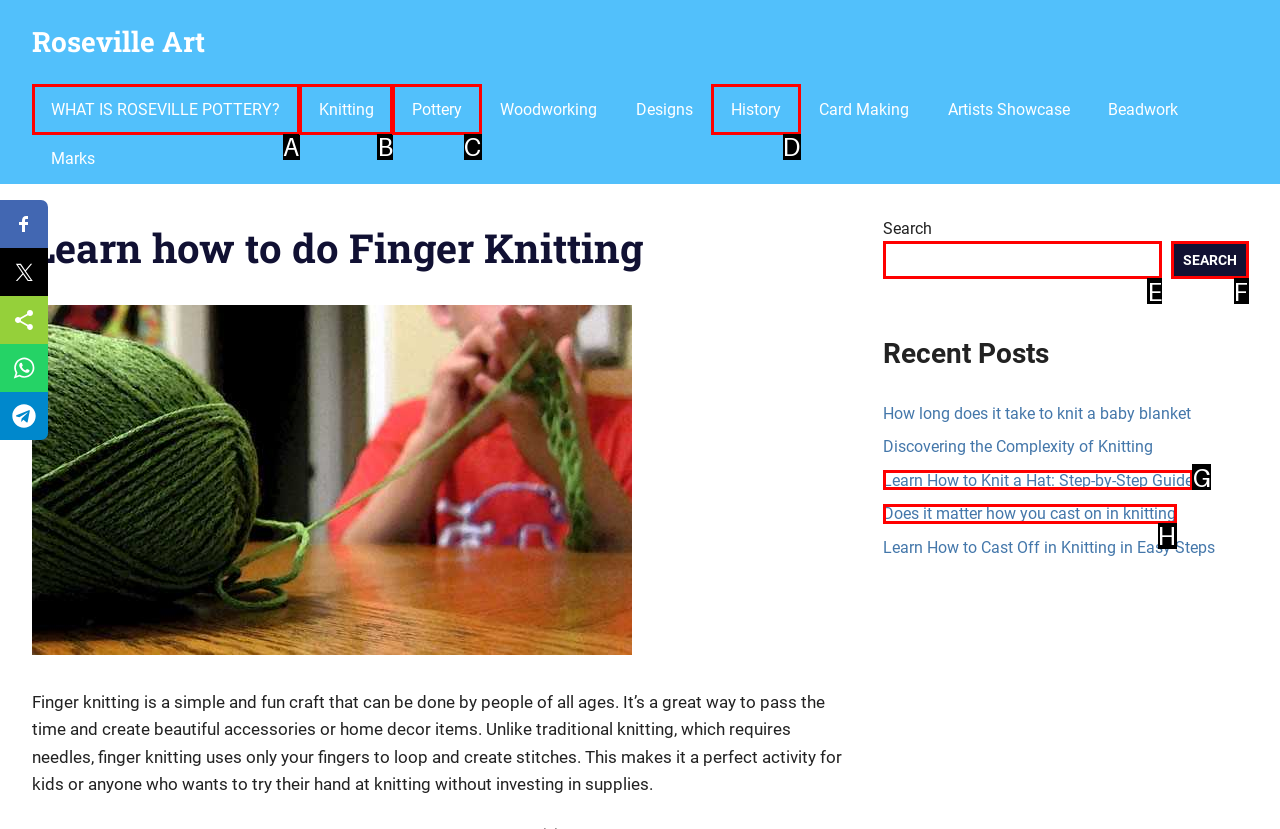To achieve the task: Click on the 'Learn How to Knit a Hat: Step-by-Step Guide' link, which HTML element do you need to click?
Respond with the letter of the correct option from the given choices.

G